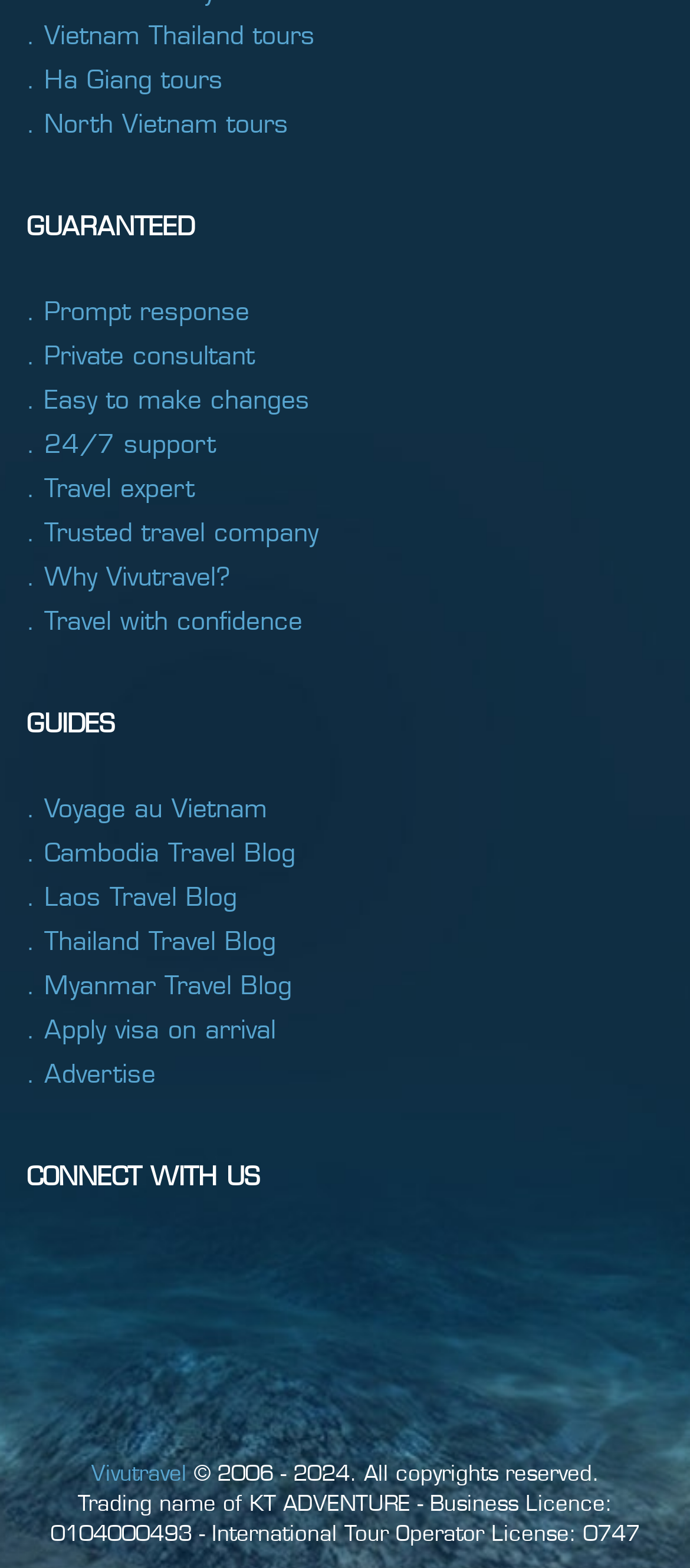Look at the image and answer the question in detail:
What is the name of the business licence holder?

The webpage contains a StaticText element at the bottom with the text 'Trading name of KT ADVENTURE - Business Licence: 0104000493 - International Tour Operator License: 0747'. This indicates that KT ADVENTURE is the holder of the business licence.